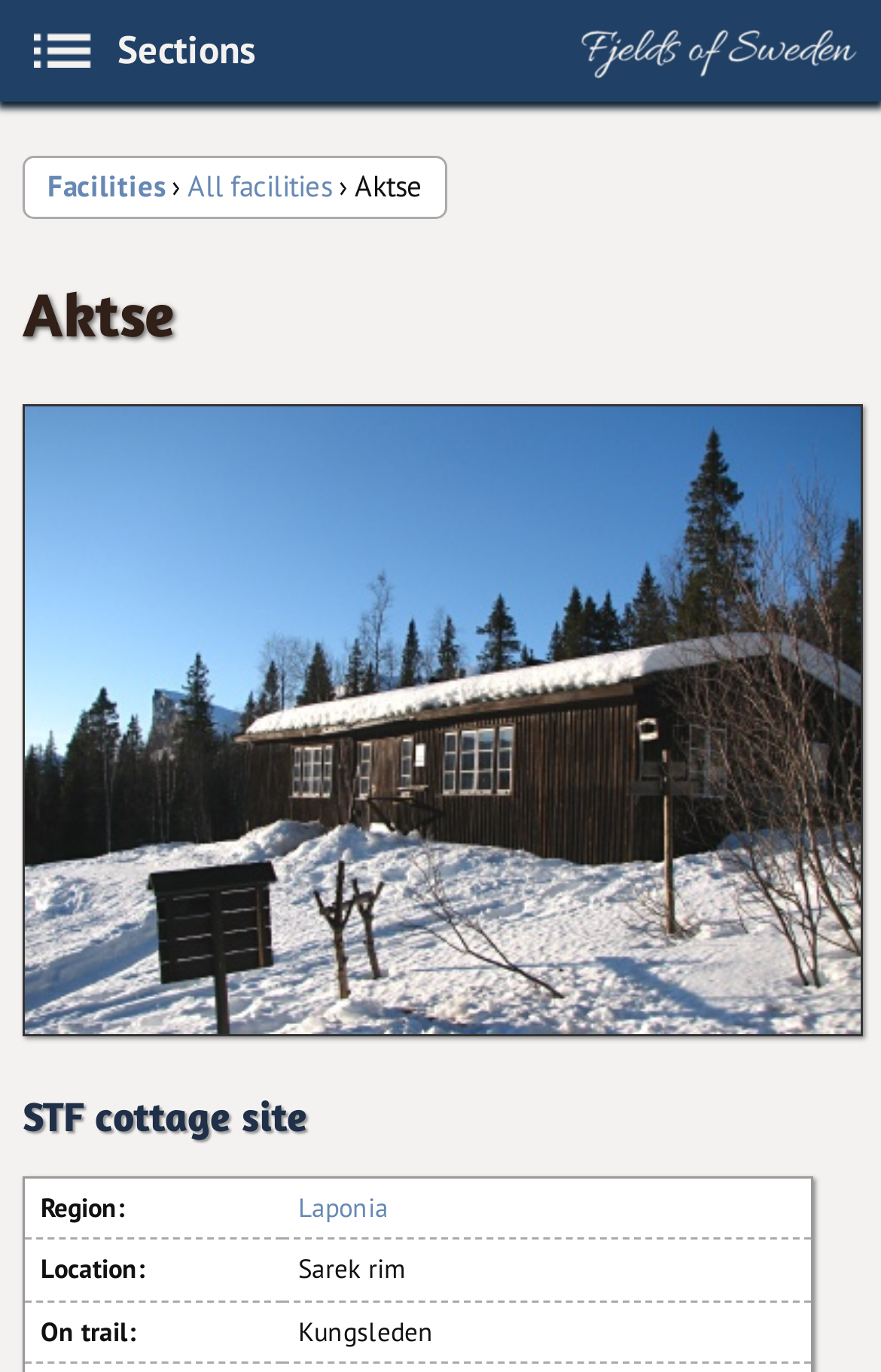Using the webpage screenshot, locate the HTML element that fits the following description and provide its bounding box: "Join us".

None